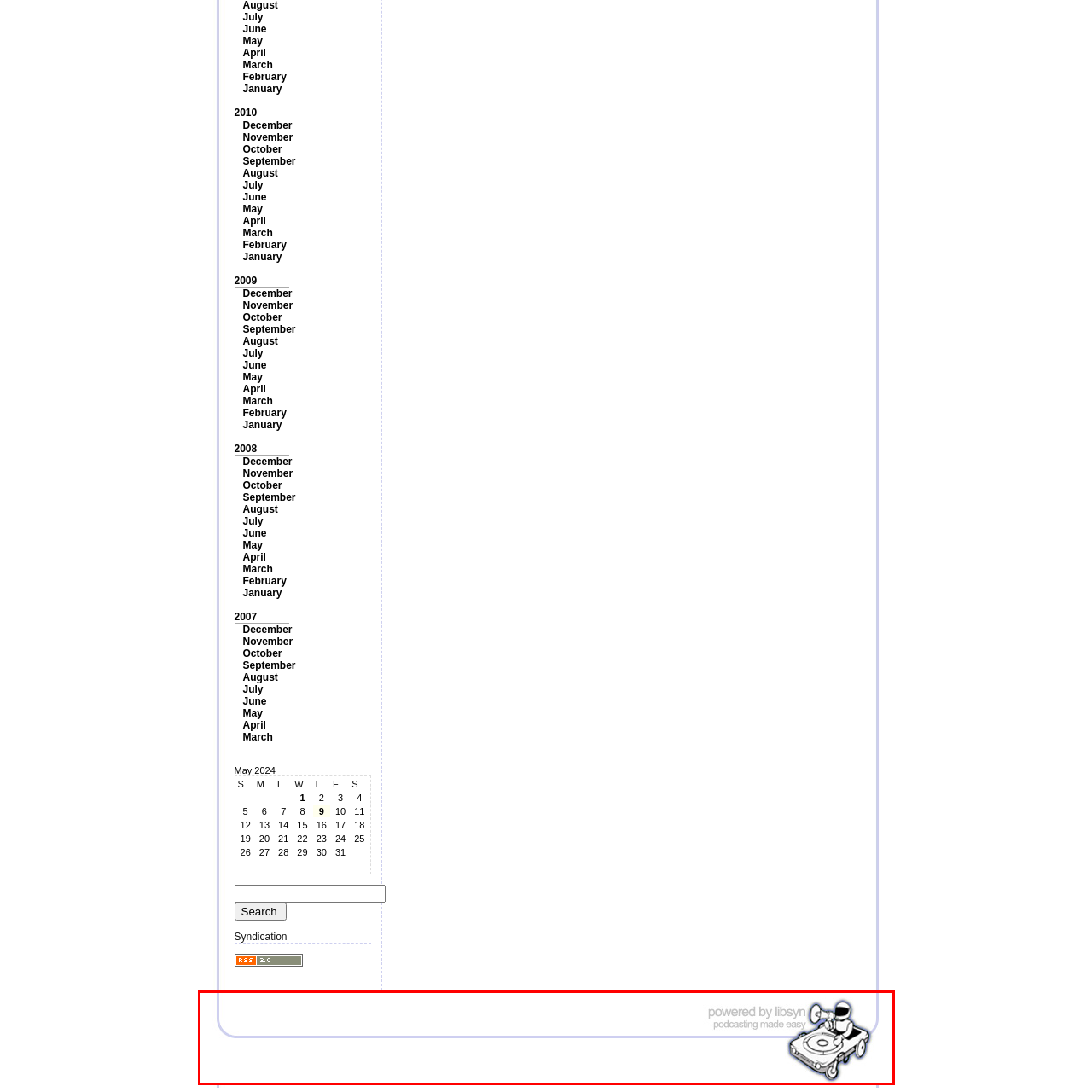Observe the image enclosed by the red rectangle, What is Libsyn's mission according to the image?
 Give a single word or phrase as your answer.

to simplify the process of podcasting